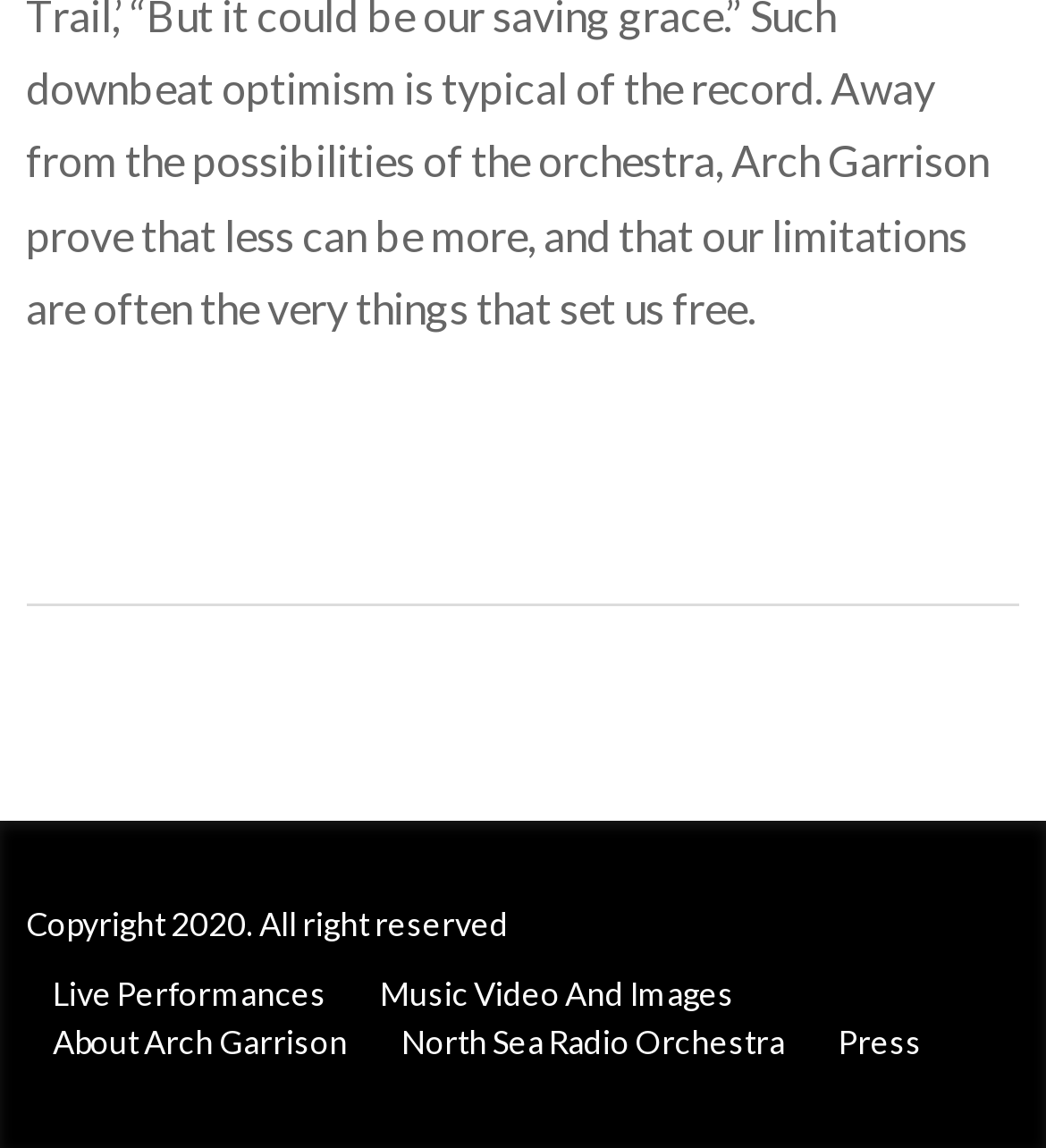What is the text above the links at the bottom of the webpage?
From the image, respond with a single word or phrase.

Copyright 2020. All right reserved